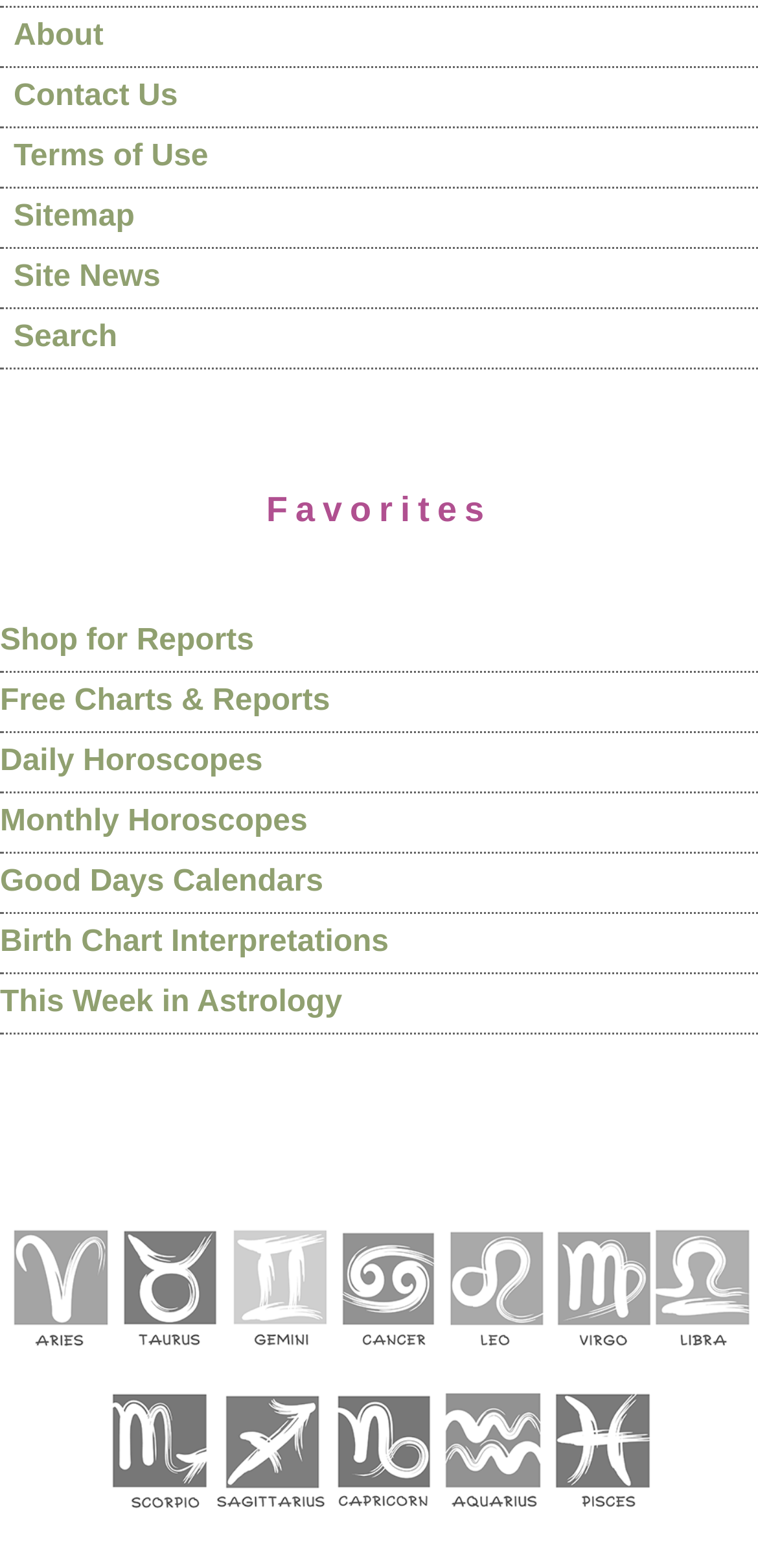Look at the image and answer the question in detail:
How many images are there in the zodiac sign section?

There are 12 images, each associated with a zodiac sign, and they are arranged horizontally below the 'Favorites' heading. Each image is accompanied by a link to the corresponding zodiac sign page.